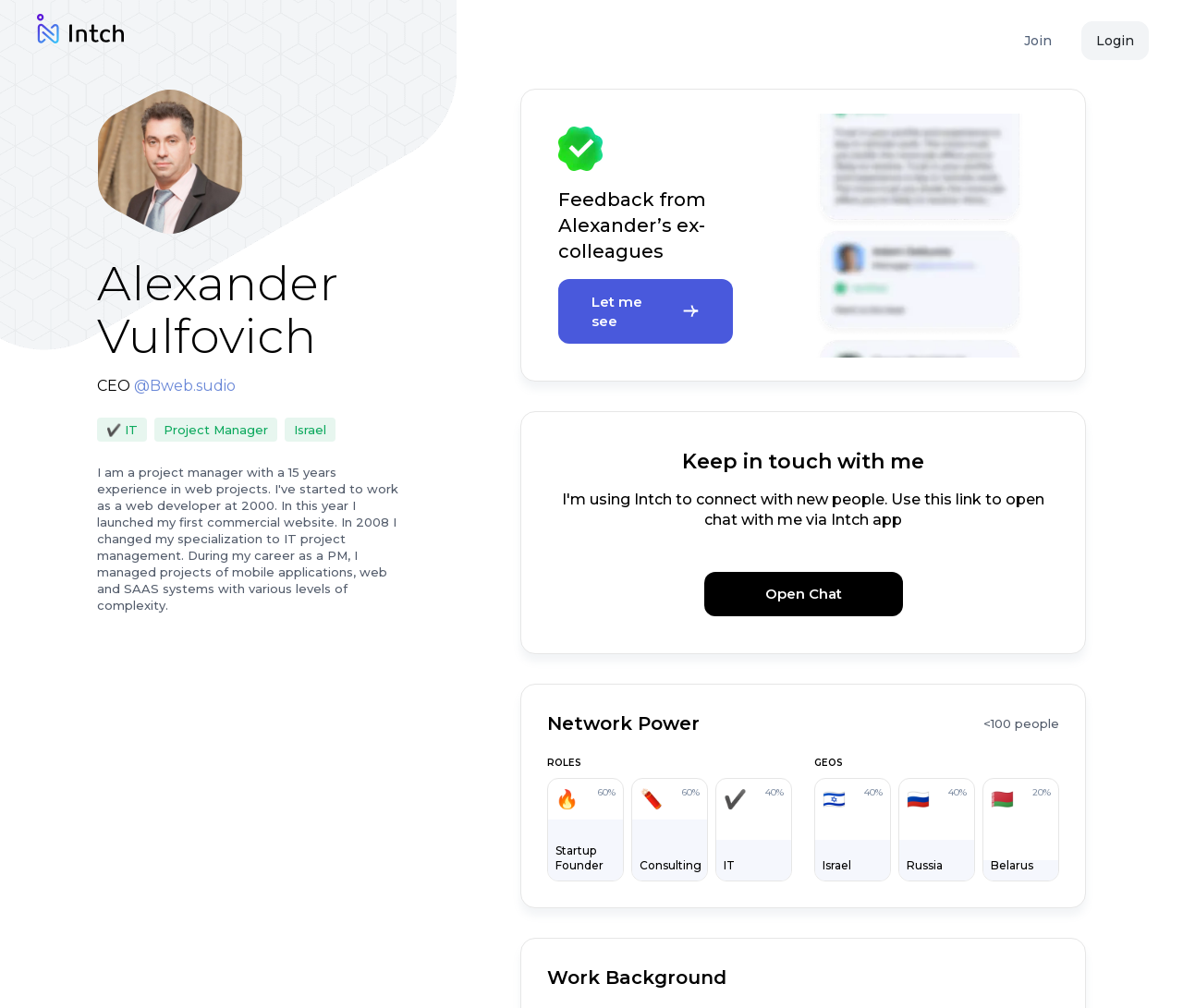Using a single word or phrase, answer the following question: 
What is the percentage of Startup Founders in Alexander's network?

60%